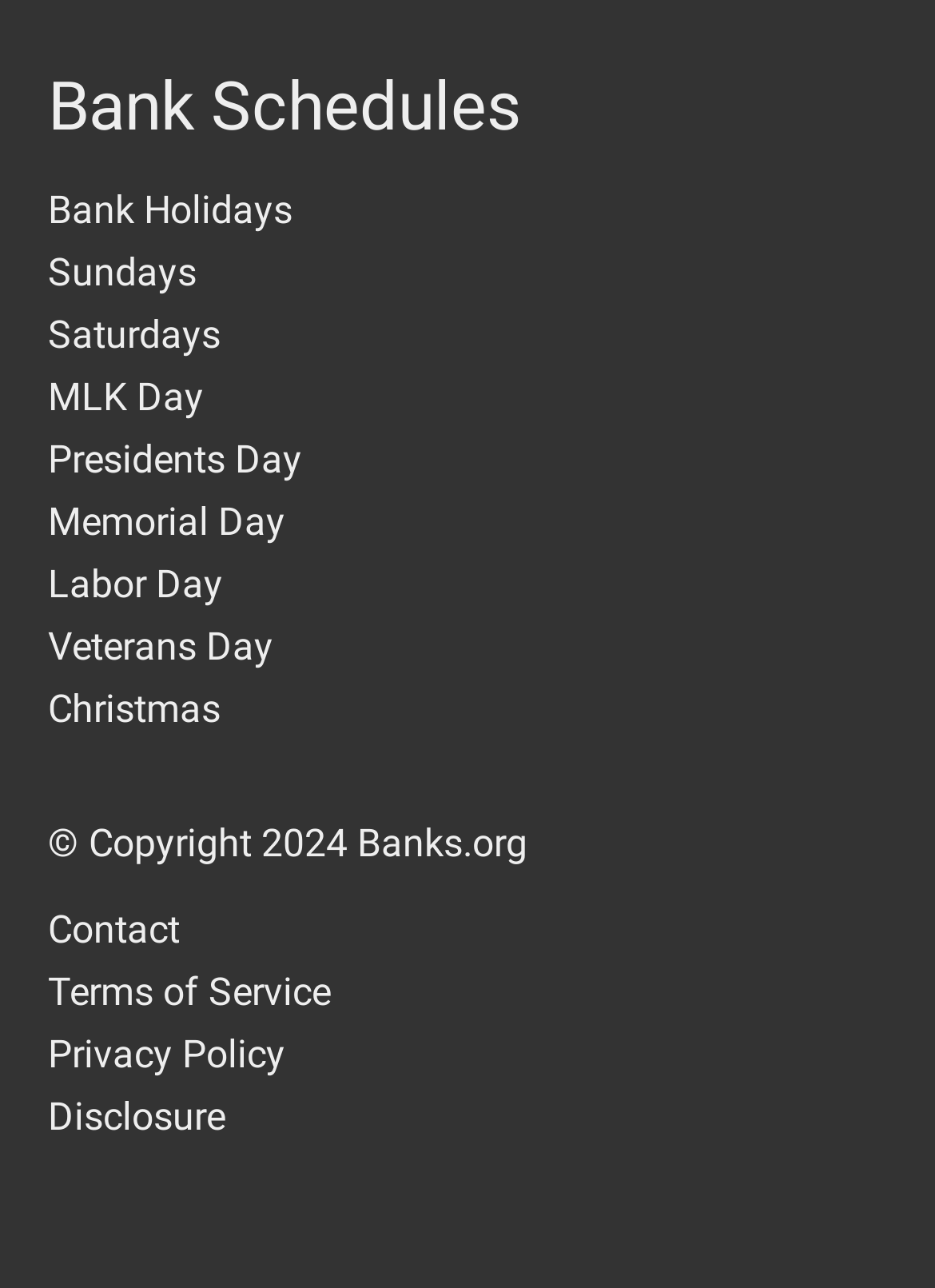Please provide a short answer using a single word or phrase for the question:
How many links are there in the top section?

9